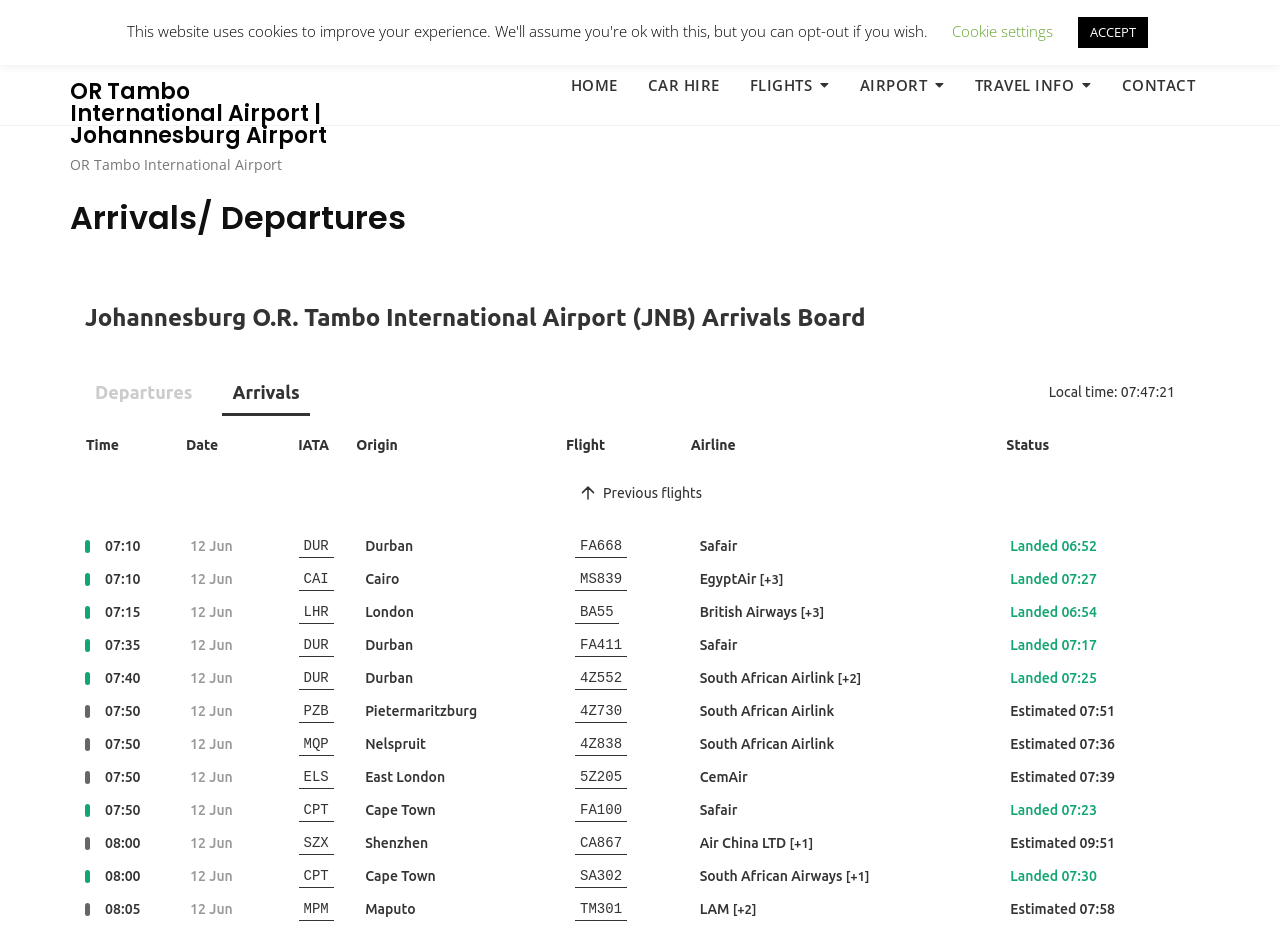Provide the bounding box coordinates of the HTML element described by the text: "Cookie settings". The coordinates should be in the format [left, top, right, bottom] with values between 0 and 1.

[0.744, 0.023, 0.823, 0.044]